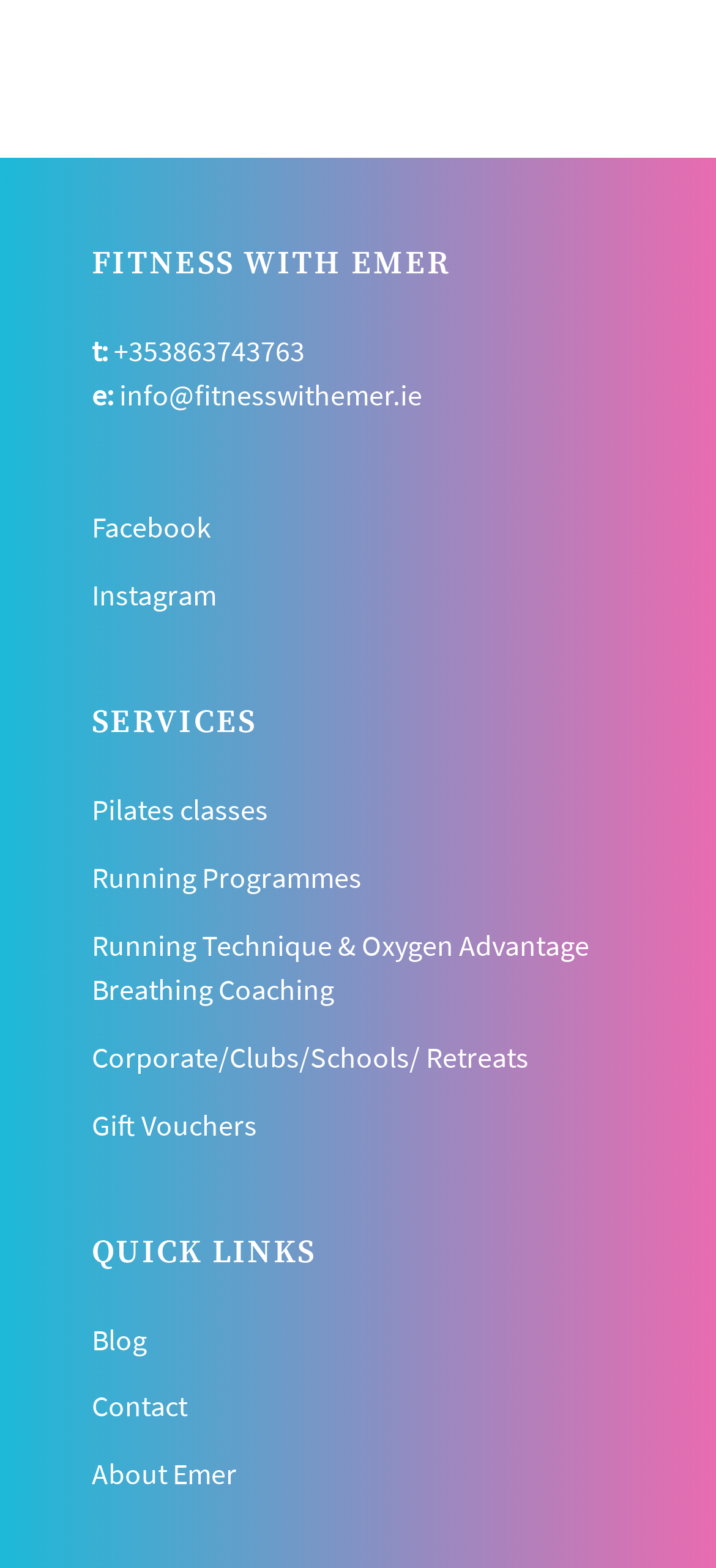How many social media links are there?
By examining the image, provide a one-word or phrase answer.

2